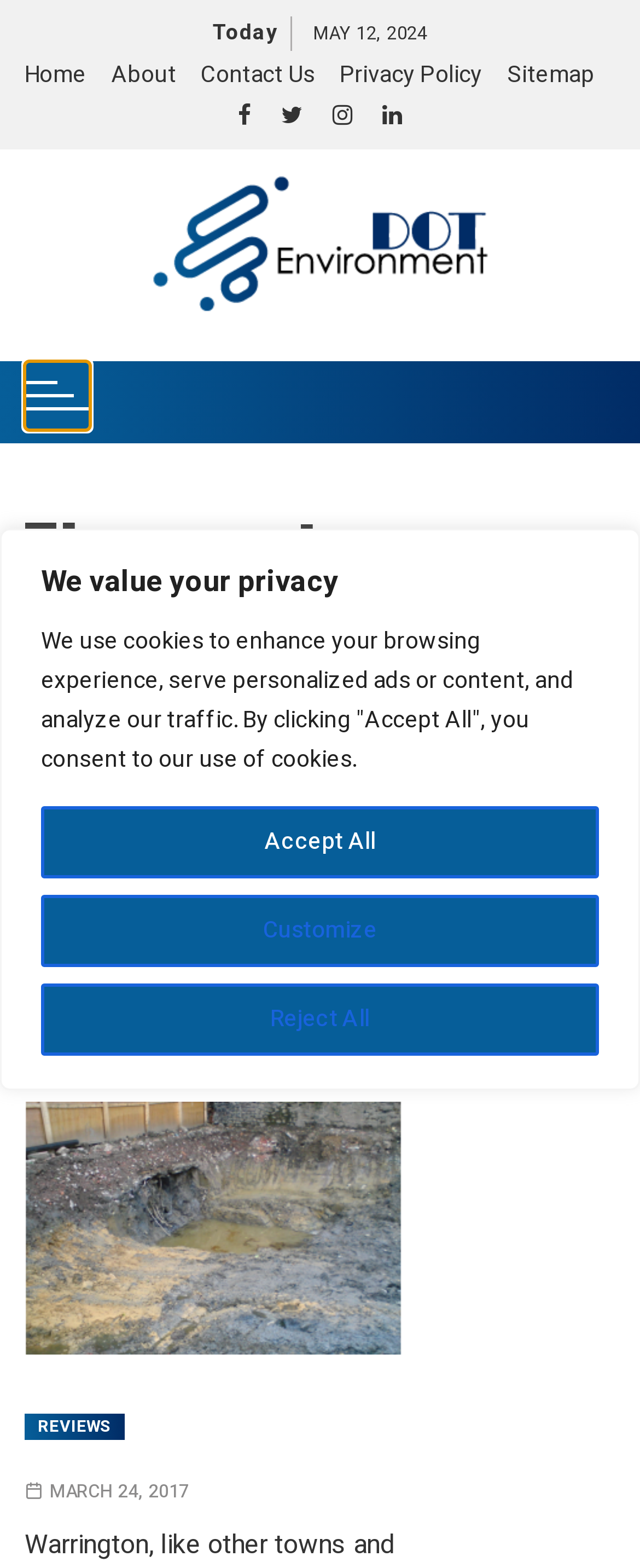Give a short answer using one word or phrase for the question:
How many social media links are there?

4